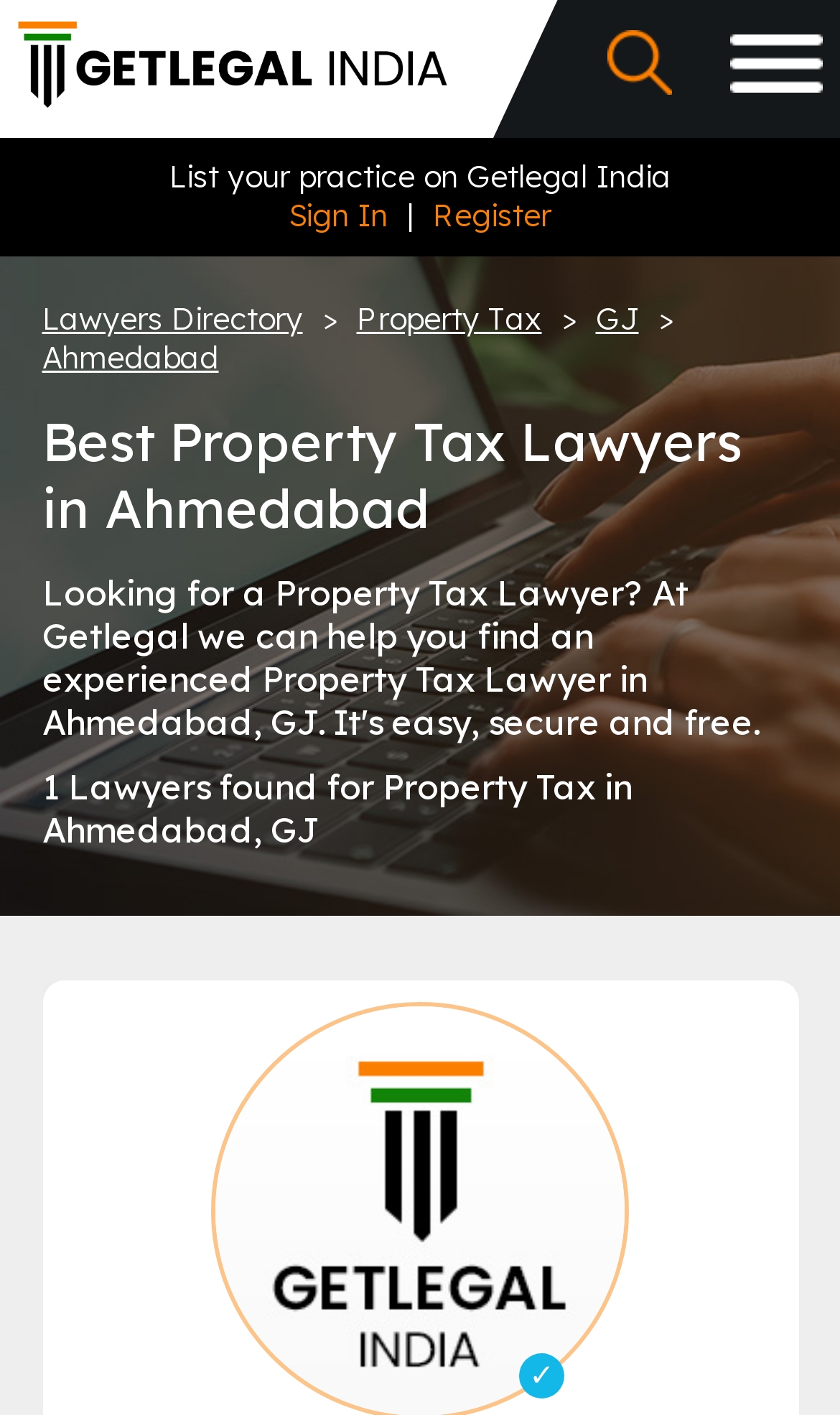What is the location of the lawyers listed on this webpage?
Answer the question based on the image using a single word or a brief phrase.

Ahmedabad, GJ